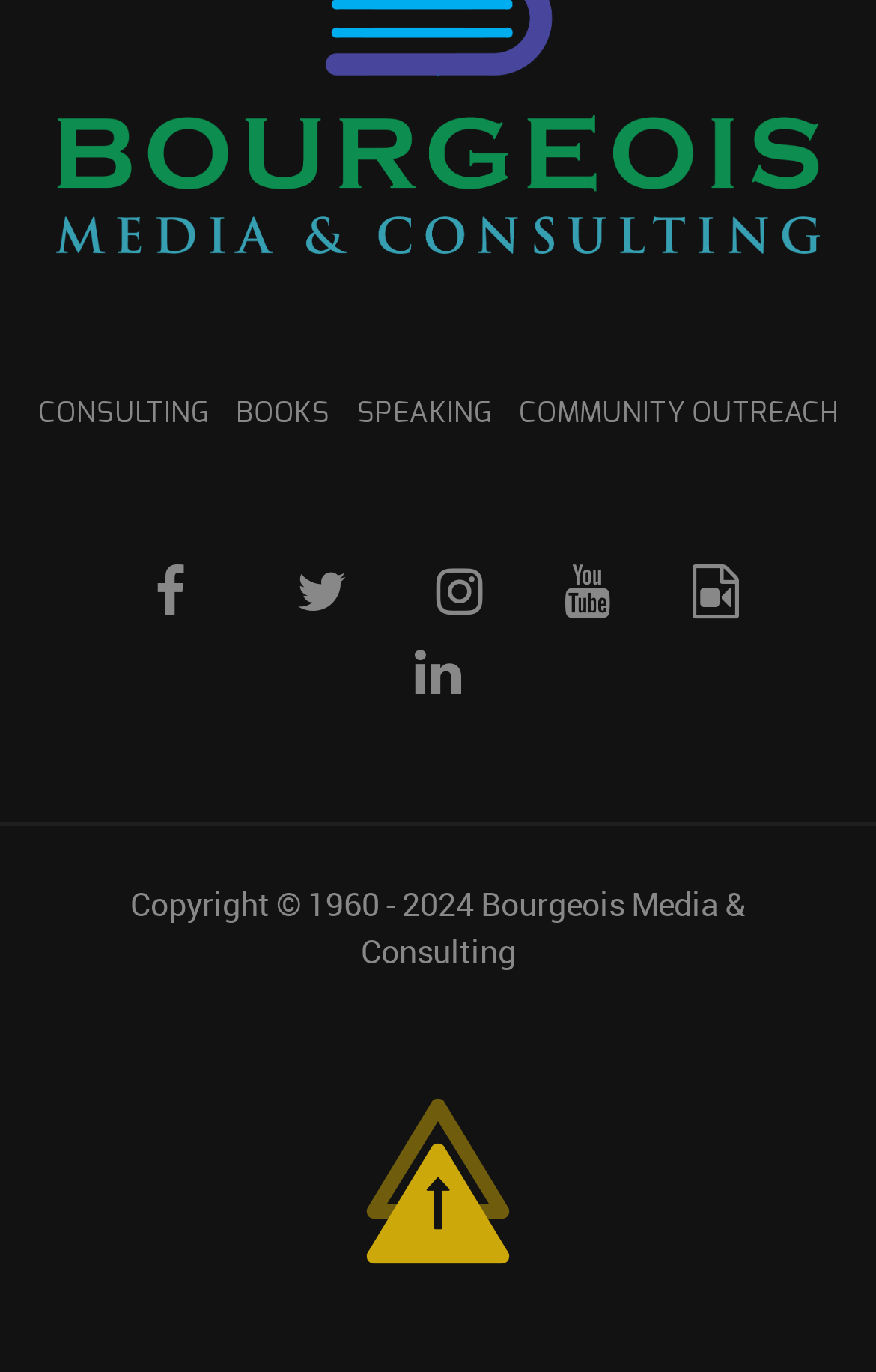Show the bounding box coordinates for the HTML element described as: "Books".

[0.269, 0.291, 0.377, 0.312]